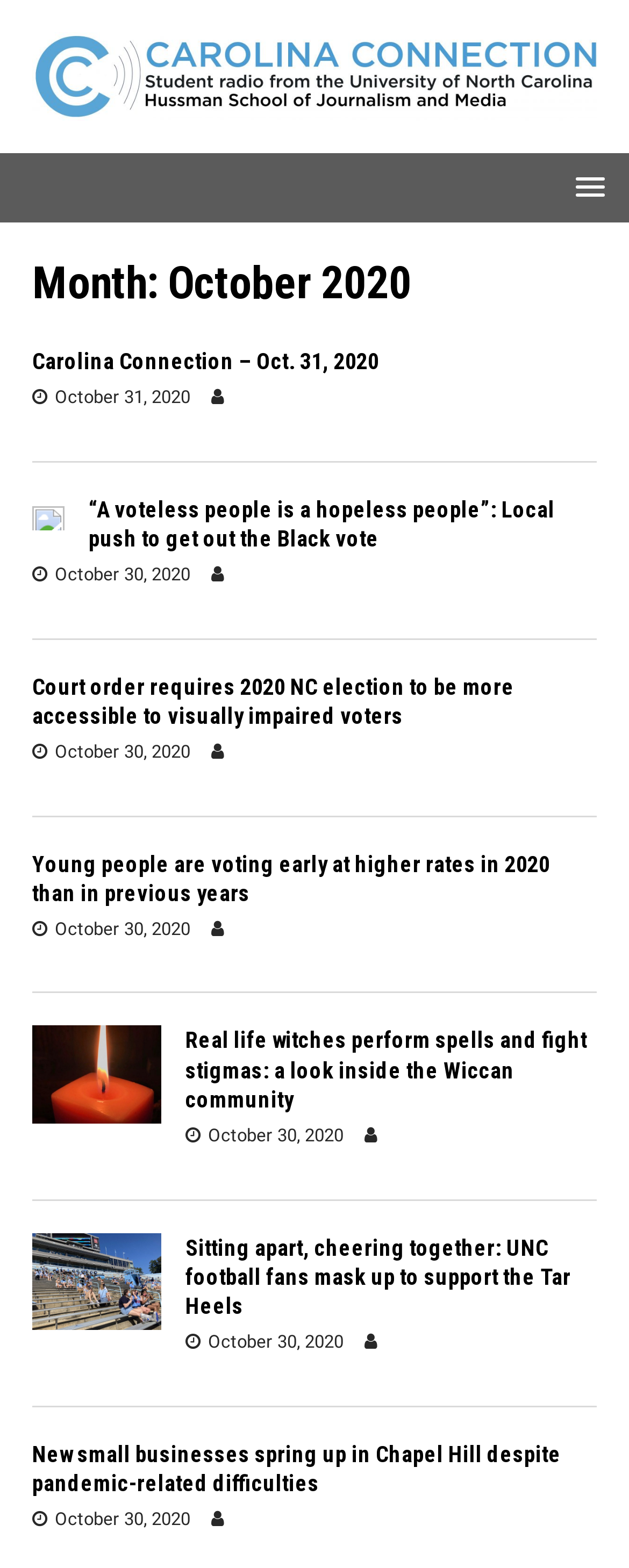How many articles are displayed on this webpage?
Using the image, provide a concise answer in one word or a short phrase.

5